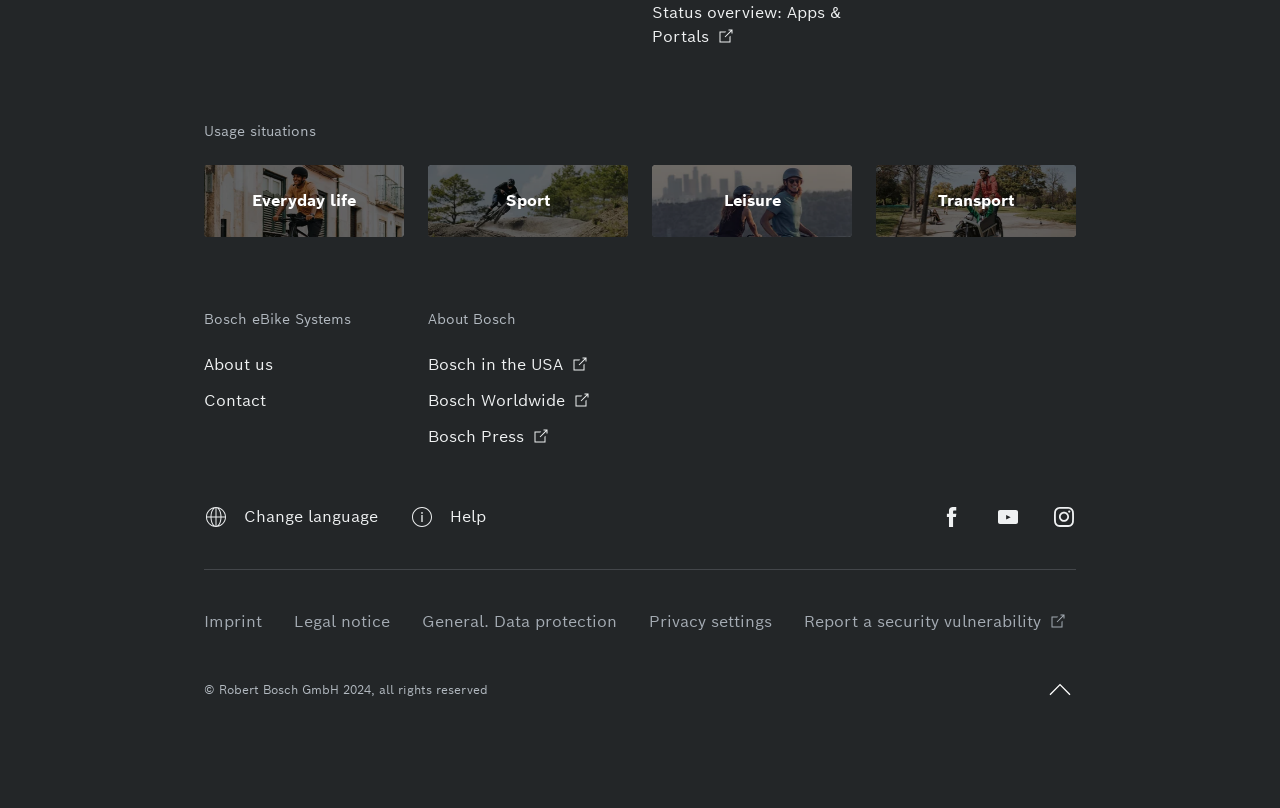Find the bounding box coordinates of the element's region that should be clicked in order to follow the given instruction: "Visit Bosch eBike on Facebook". The coordinates should consist of four float numbers between 0 and 1, i.e., [left, top, right, bottom].

[0.734, 0.625, 0.753, 0.655]